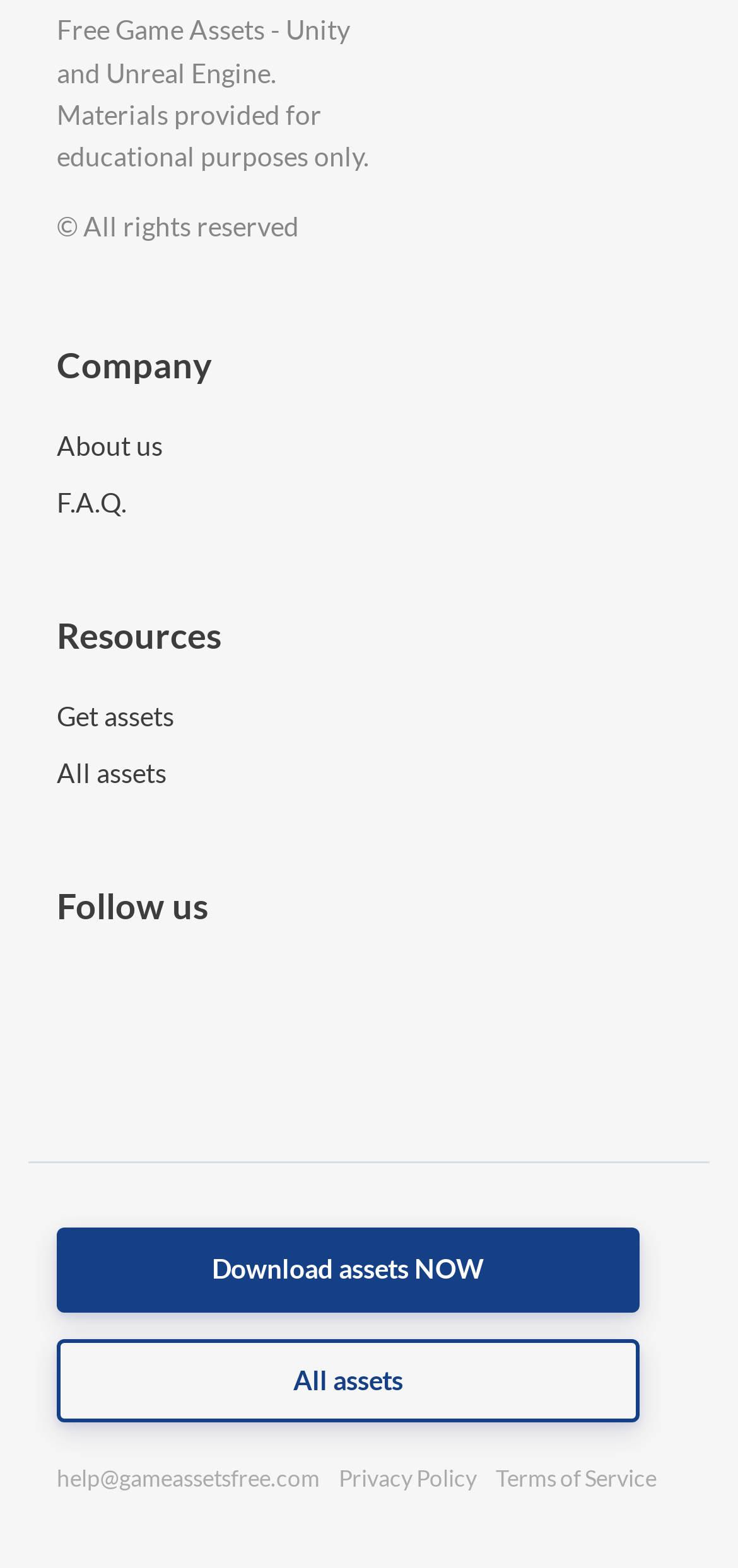Refer to the image and answer the question with as much detail as possible: How many social media platforms are linked?

There are three social media platforms linked, namely Telegram, YouTube, and Facebook, as indicated by the link elements 'Social Telegram', 'Social YouTube', and 'Social Facebook' respectively, each accompanied by an image element.